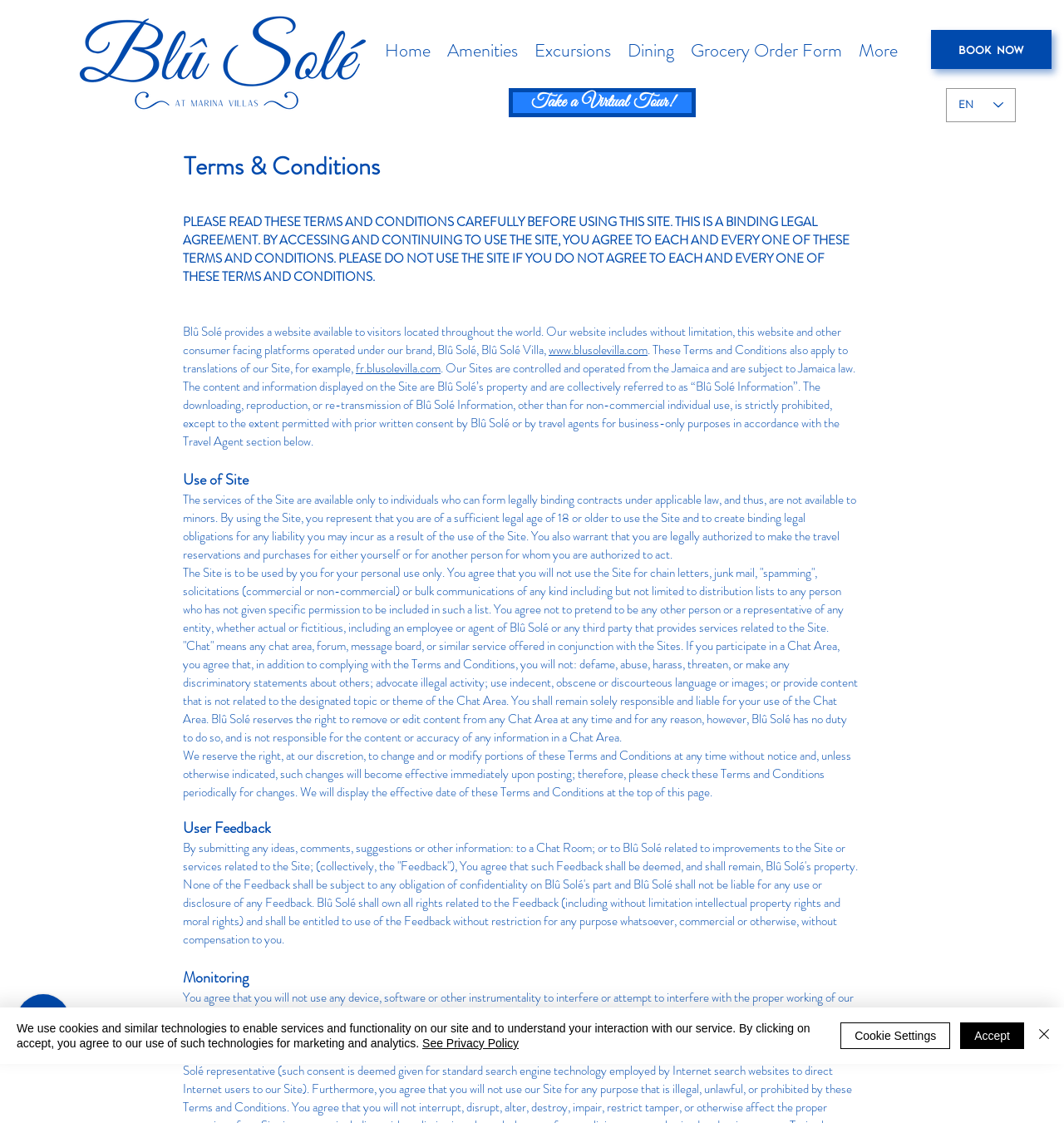What is the purpose of the 'BOOK NOW' link?
Use the information from the screenshot to give a comprehensive response to the question.

Based on the context of the webpage, which appears to be a holiday rental website, the 'BOOK NOW' link is likely intended to allow users to book a holiday rental. This is a common call-to-action on such websites.